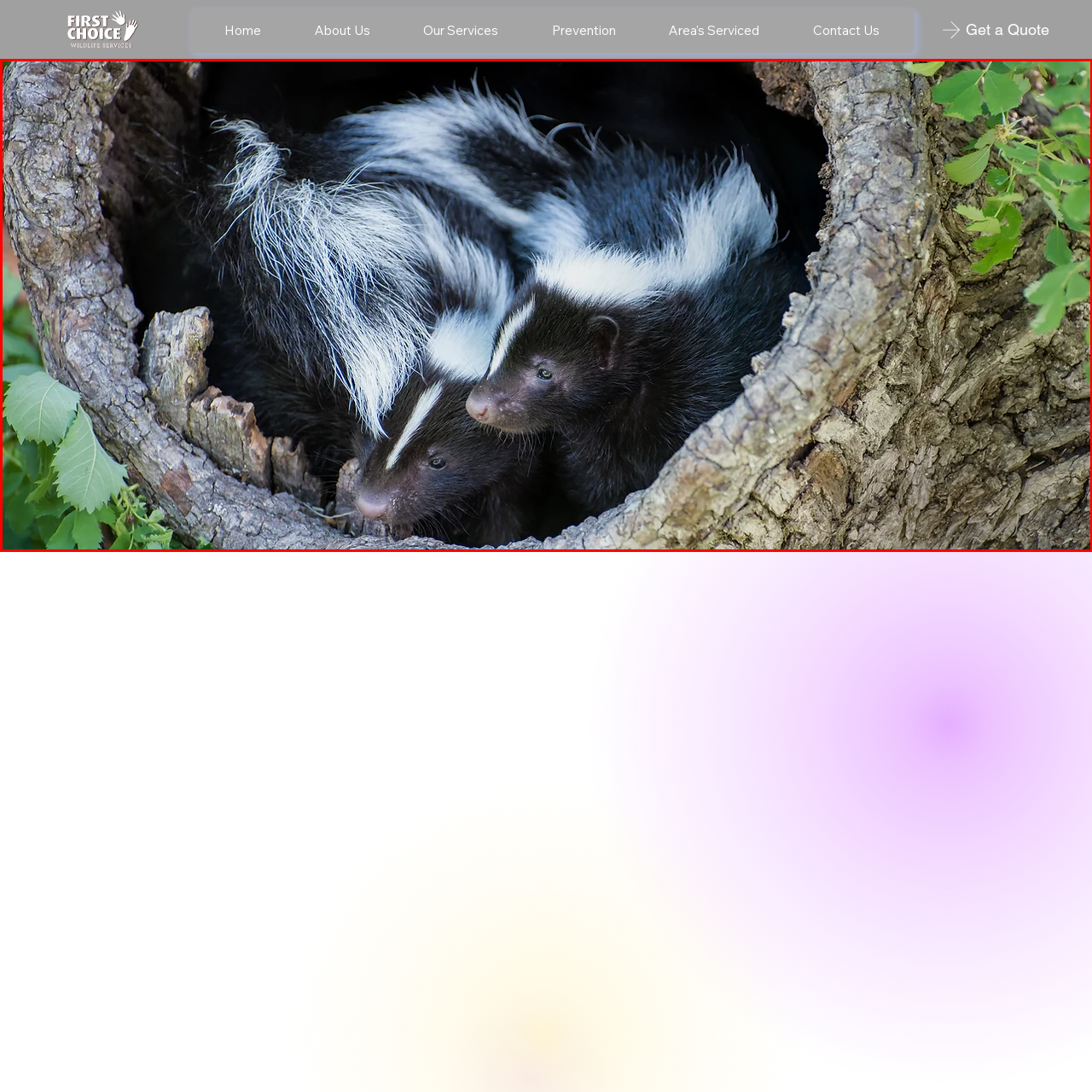Describe extensively the visual content inside the red marked area.

The image showcases a cozy scene featuring a group of skunks nestled together in a hollowed-out tree trunk. Their distinctive black fur is marked with striking white stripes that run along their backs and tails, exemplifying their characteristic appearance. The skunks appear calm and comfortable in their natural environment, surrounded by the textured bark of the tree and lush green leaves, which enhance the serene wilderness setting. This image conveys a sense of tranquility and the importance of wildlife in natural habitats, making it a fitting representation for a service focused on humane and effective skunk control, like First Choice Pest Control.